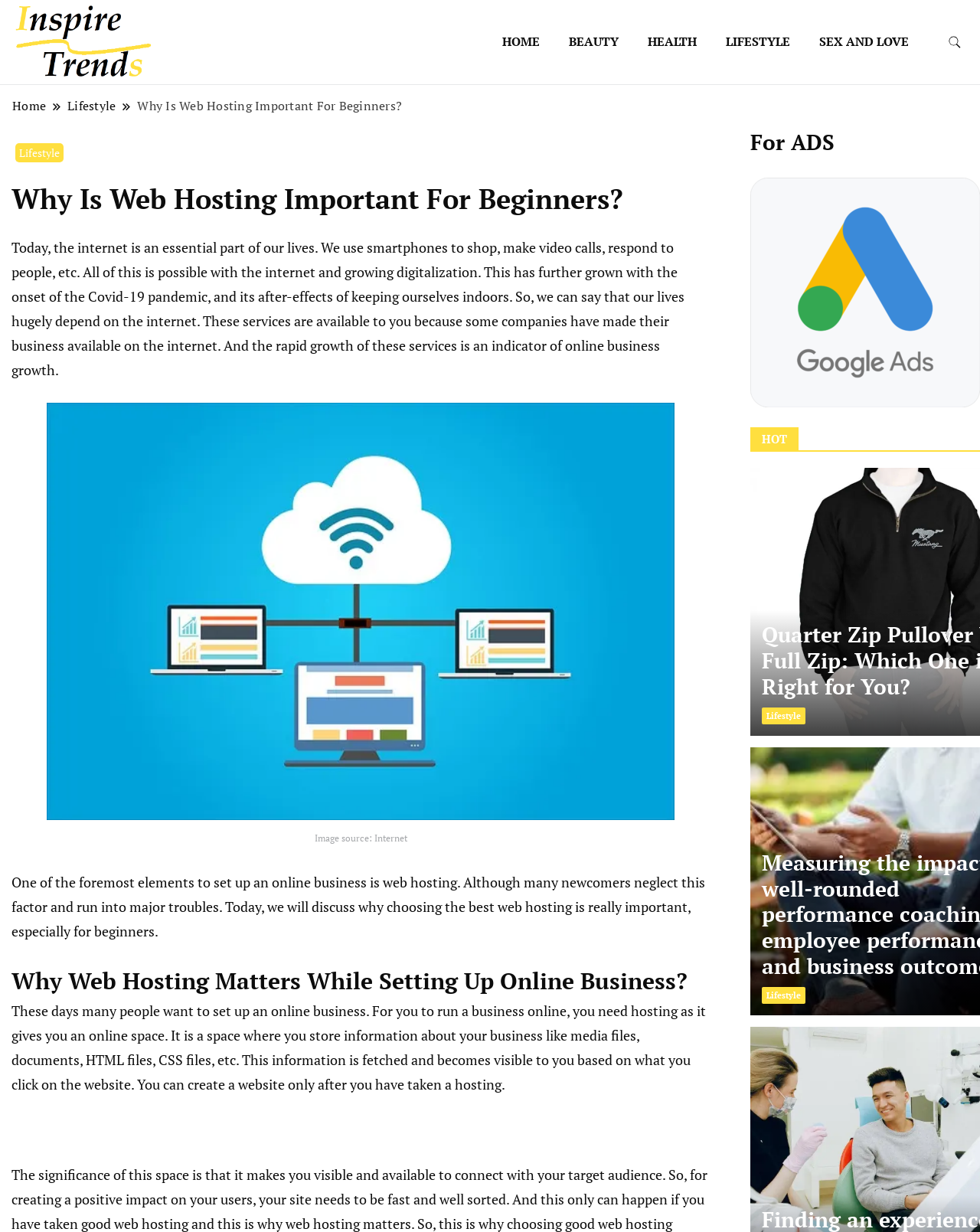Can you identify the bounding box coordinates of the clickable region needed to carry out this instruction: 'click the Inspire Trends logo'? The coordinates should be four float numbers within the range of 0 to 1, stated as [left, top, right, bottom].

[0.012, 0.003, 0.168, 0.065]